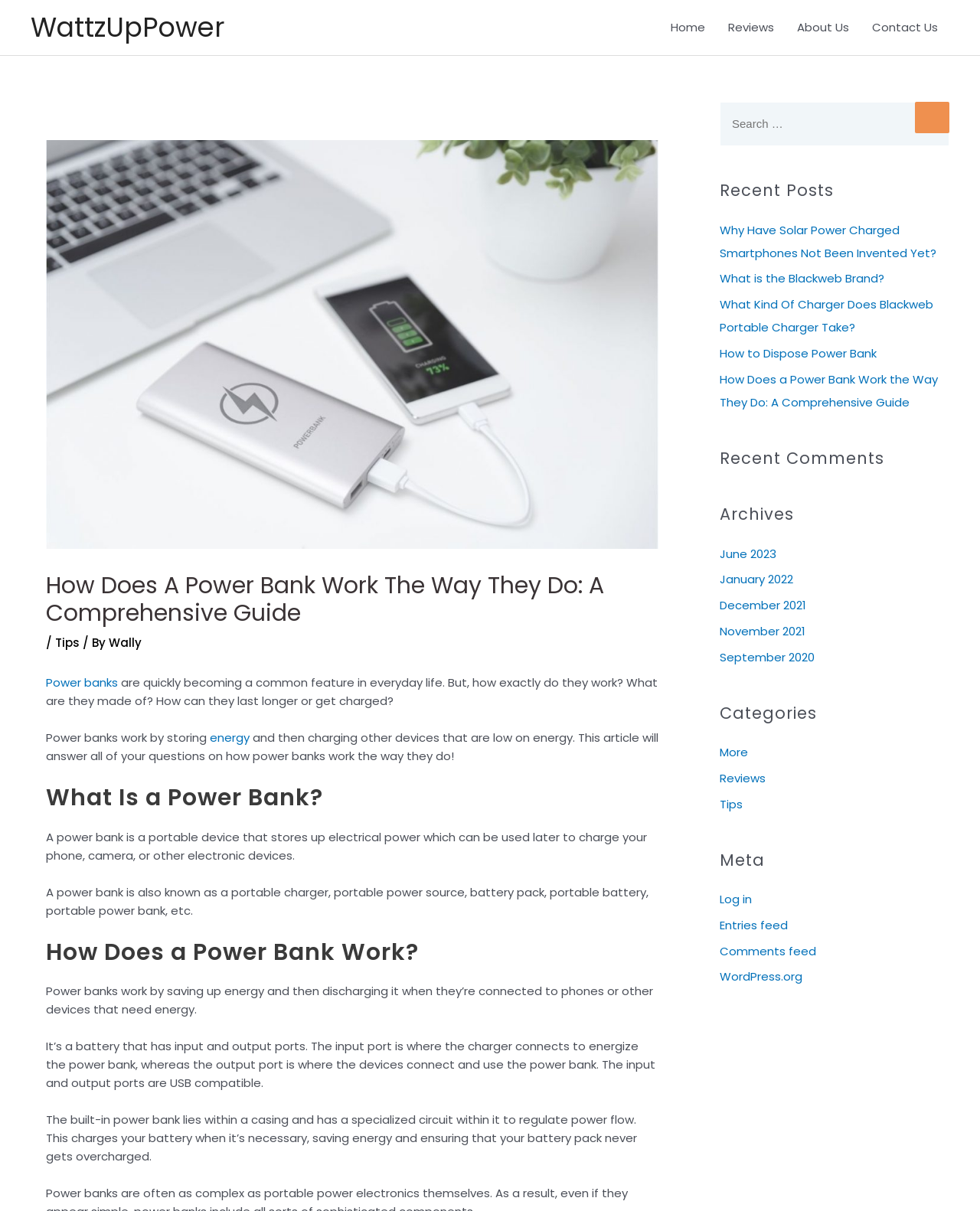Locate the bounding box coordinates of the clickable part needed for the task: "Read the 'How Does a Power Bank Work?' article".

[0.047, 0.775, 0.672, 0.799]